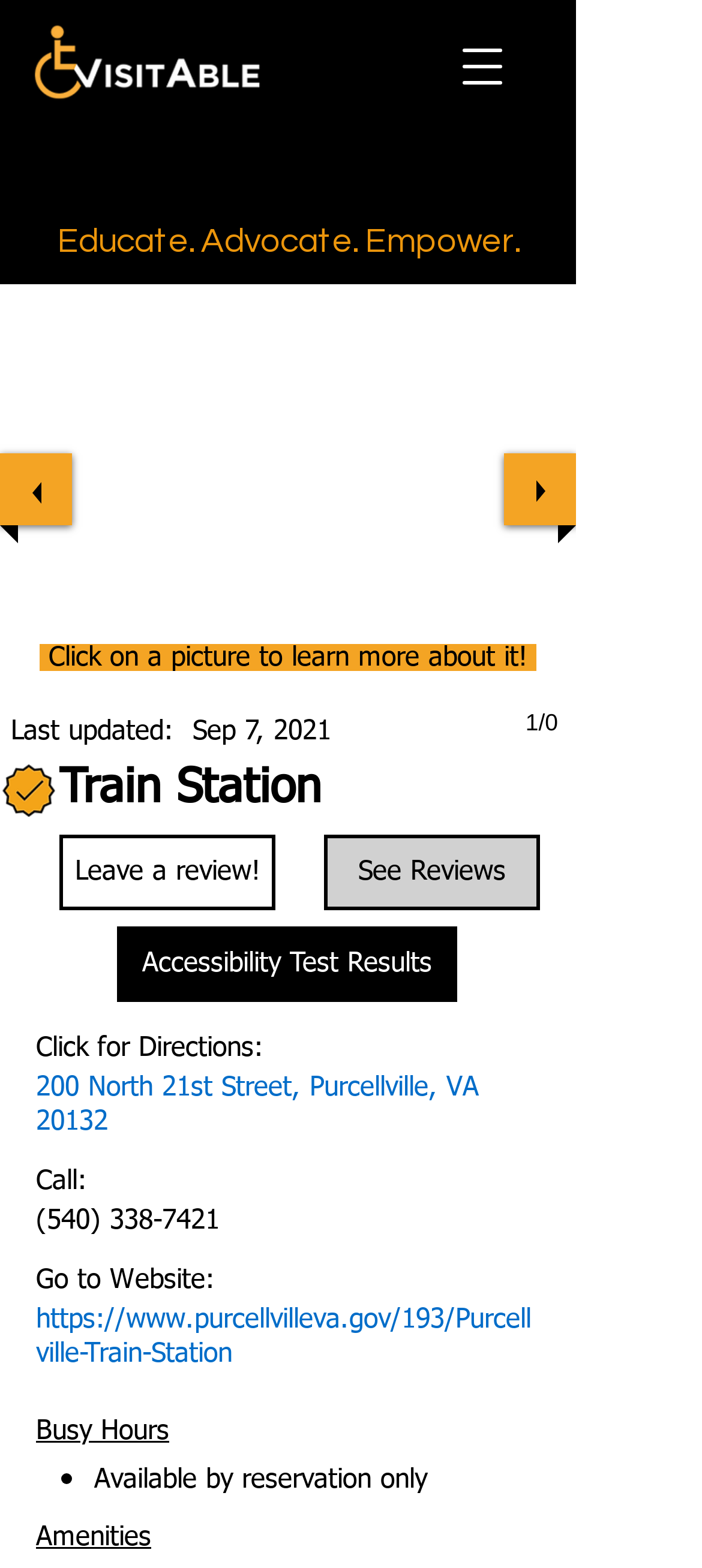Locate the bounding box coordinates of the clickable region to complete the following instruction: "Open navigation menu."

[0.636, 0.02, 0.738, 0.065]